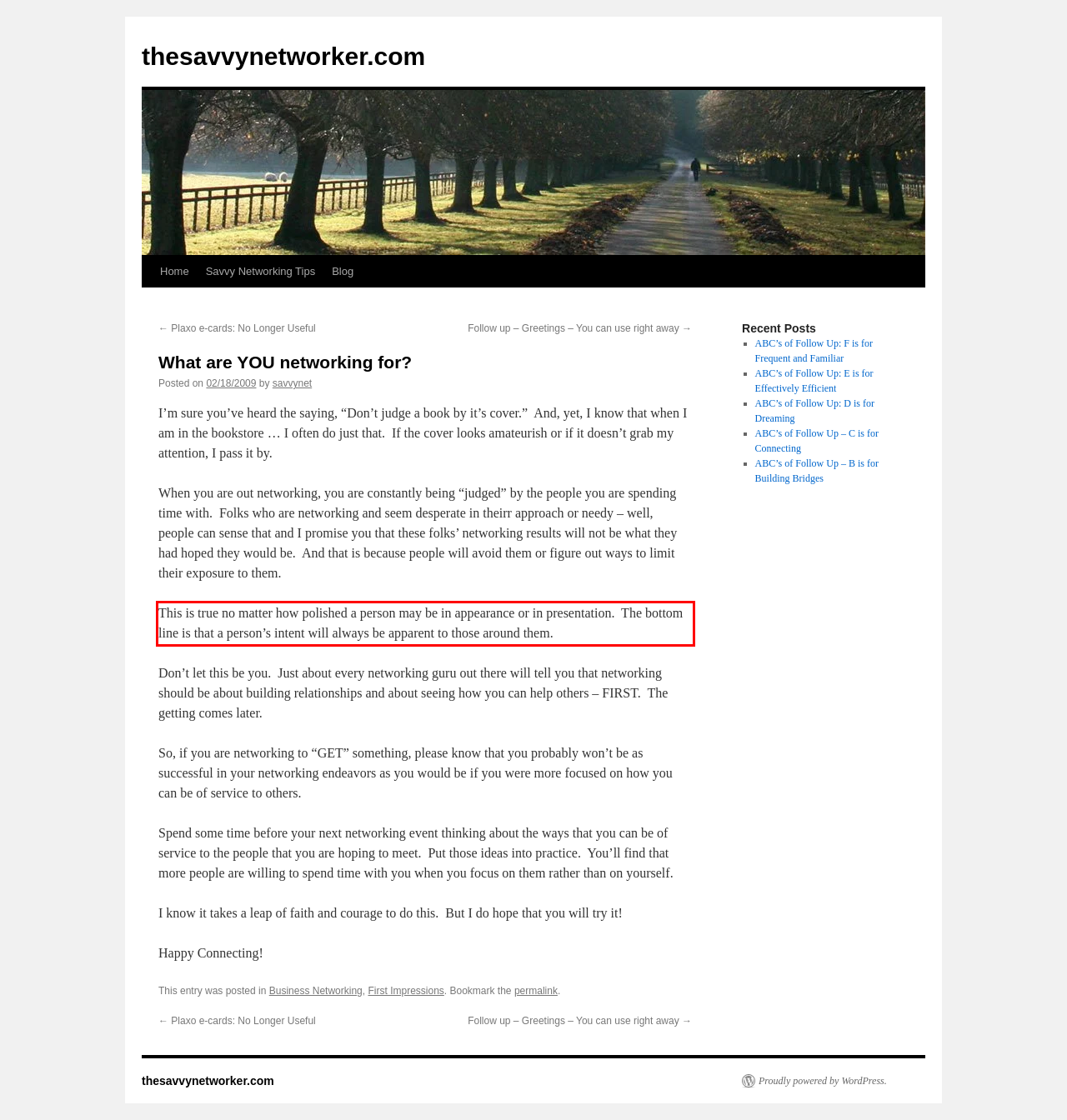You are given a webpage screenshot with a red bounding box around a UI element. Extract and generate the text inside this red bounding box.

This is true no matter how polished a person may be in appearance or in presentation. The bottom line is that a person’s intent will always be apparent to those around them.